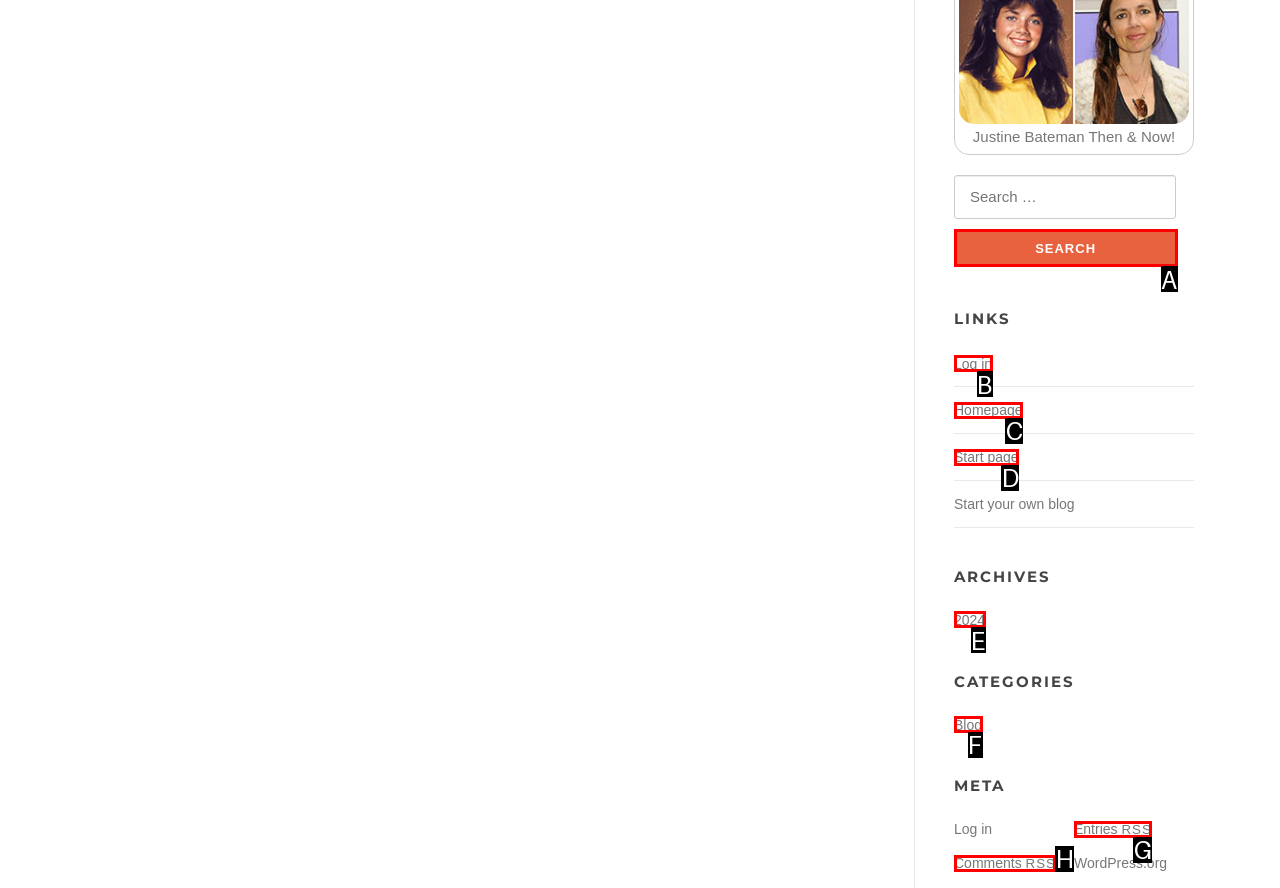Choose the option that best matches the element: Dr. Ben Gilad
Respond with the letter of the correct option.

None